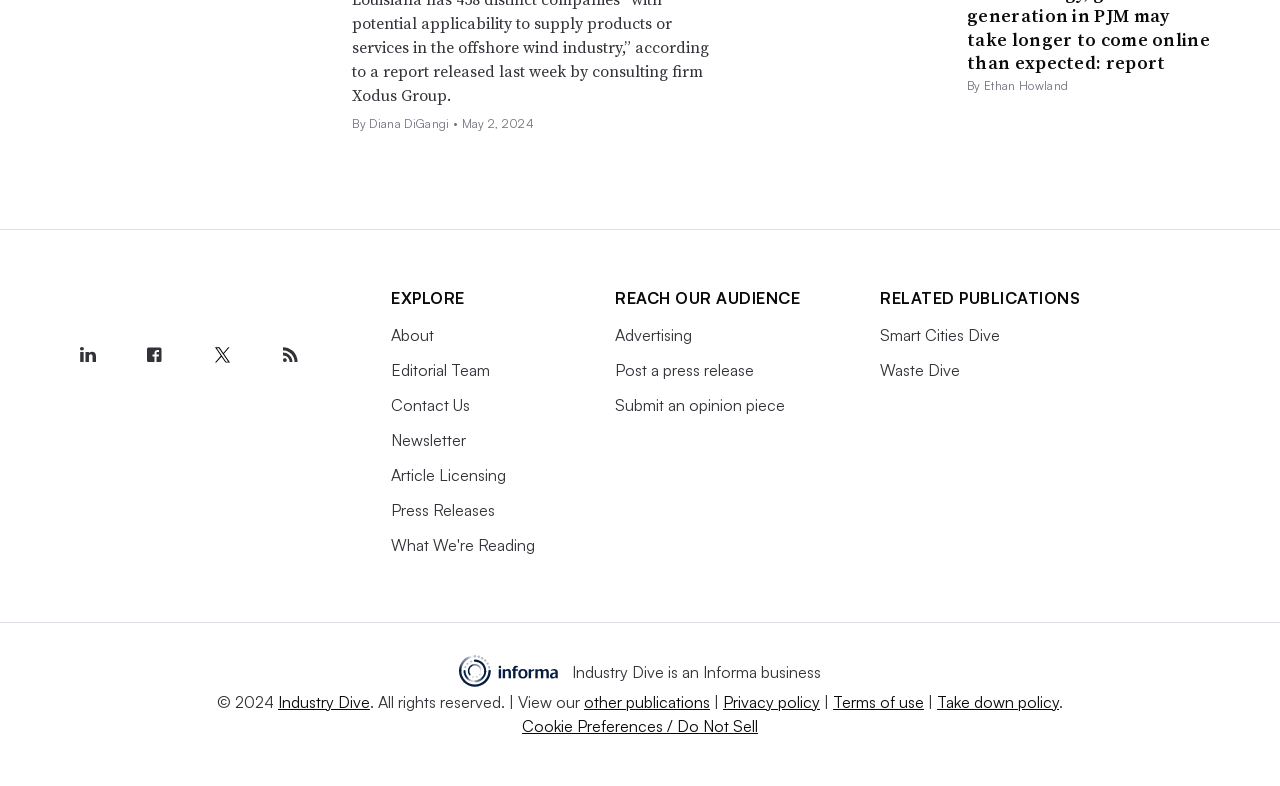Answer briefly with one word or phrase:
What is the purpose of the 'REACH OUR AUDIENCE' section?

Advertising and publishing